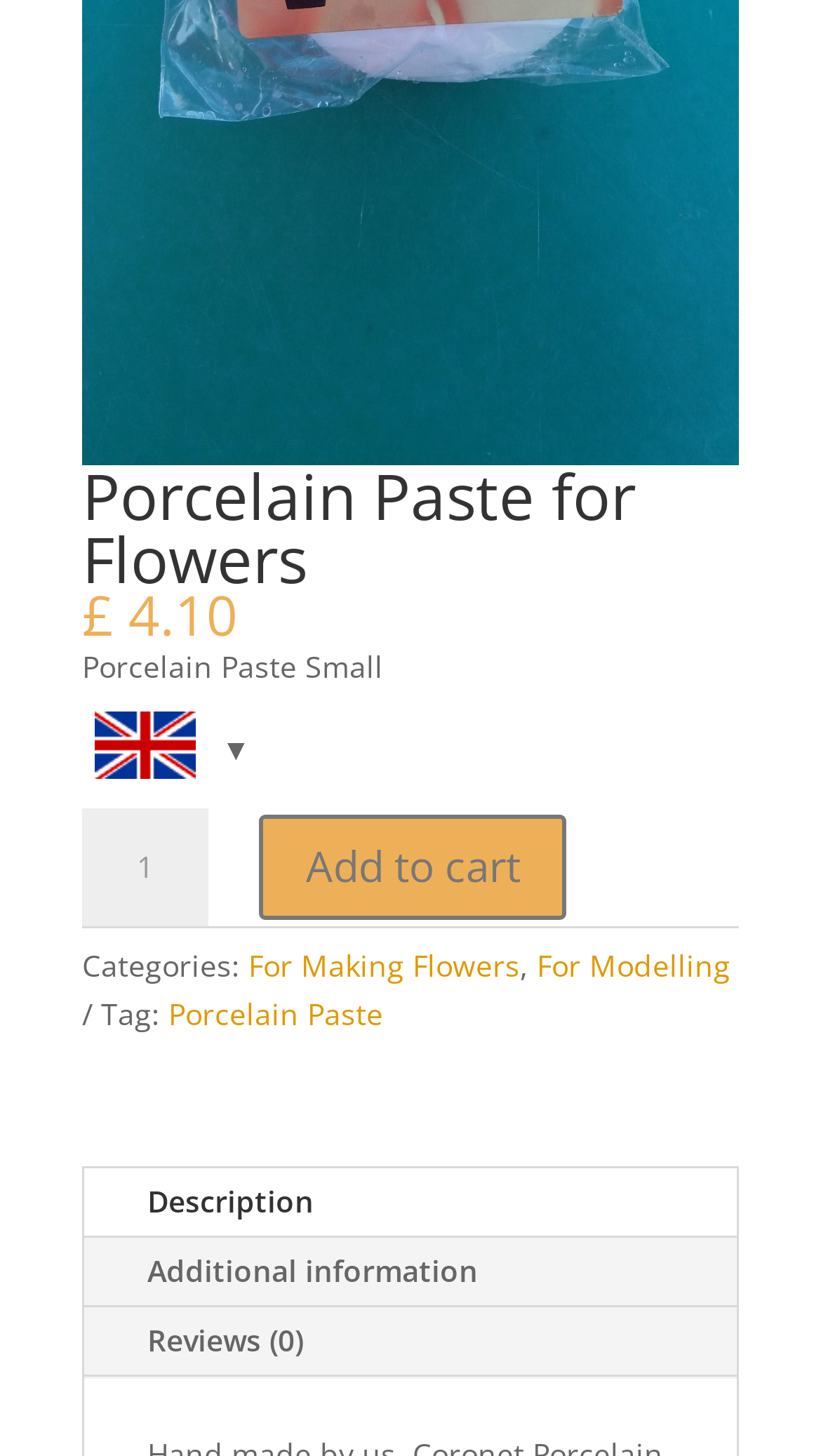Locate the bounding box coordinates of the clickable part needed for the task: "Add to cart".

[0.316, 0.559, 0.69, 0.631]